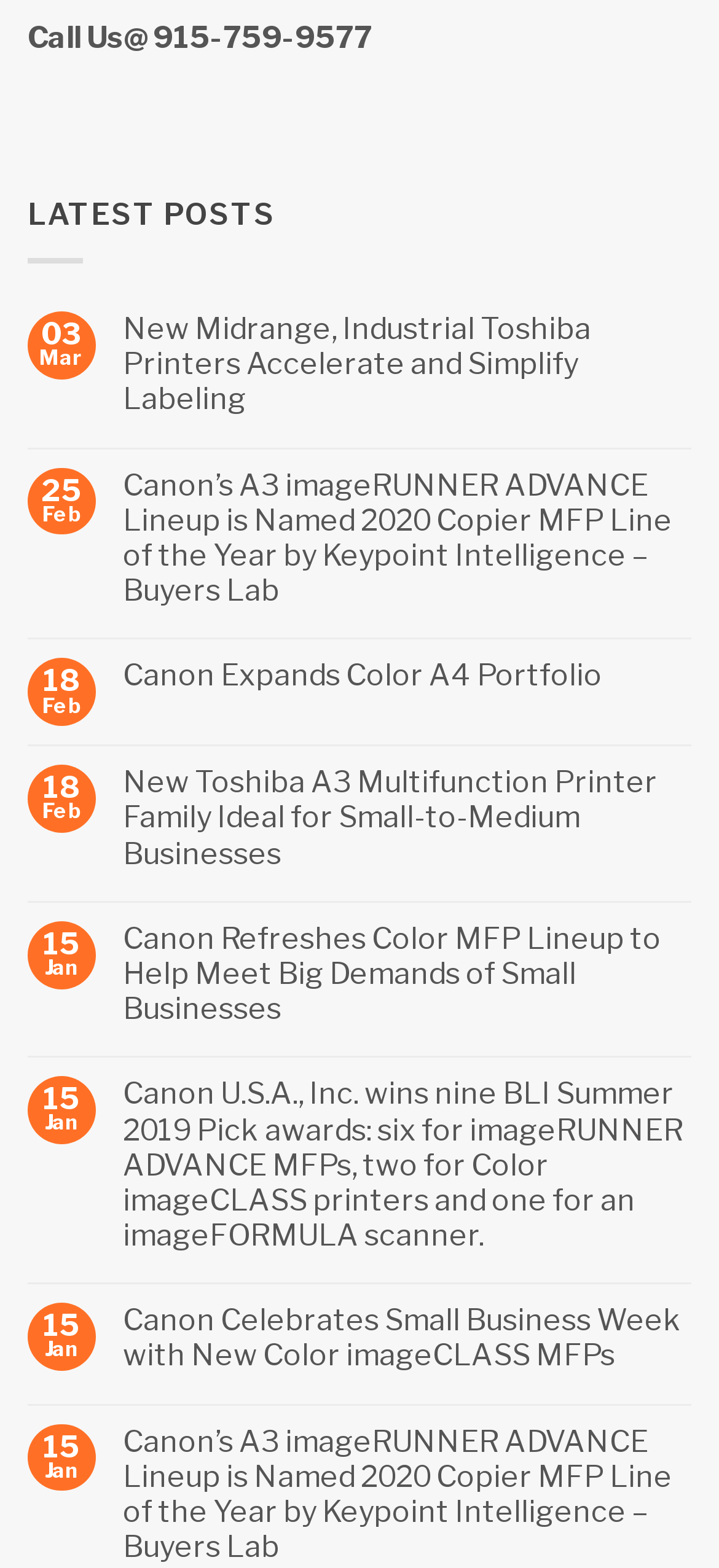Provide a one-word or short-phrase response to the question:
What is the category of the posts?

LATEST POSTS